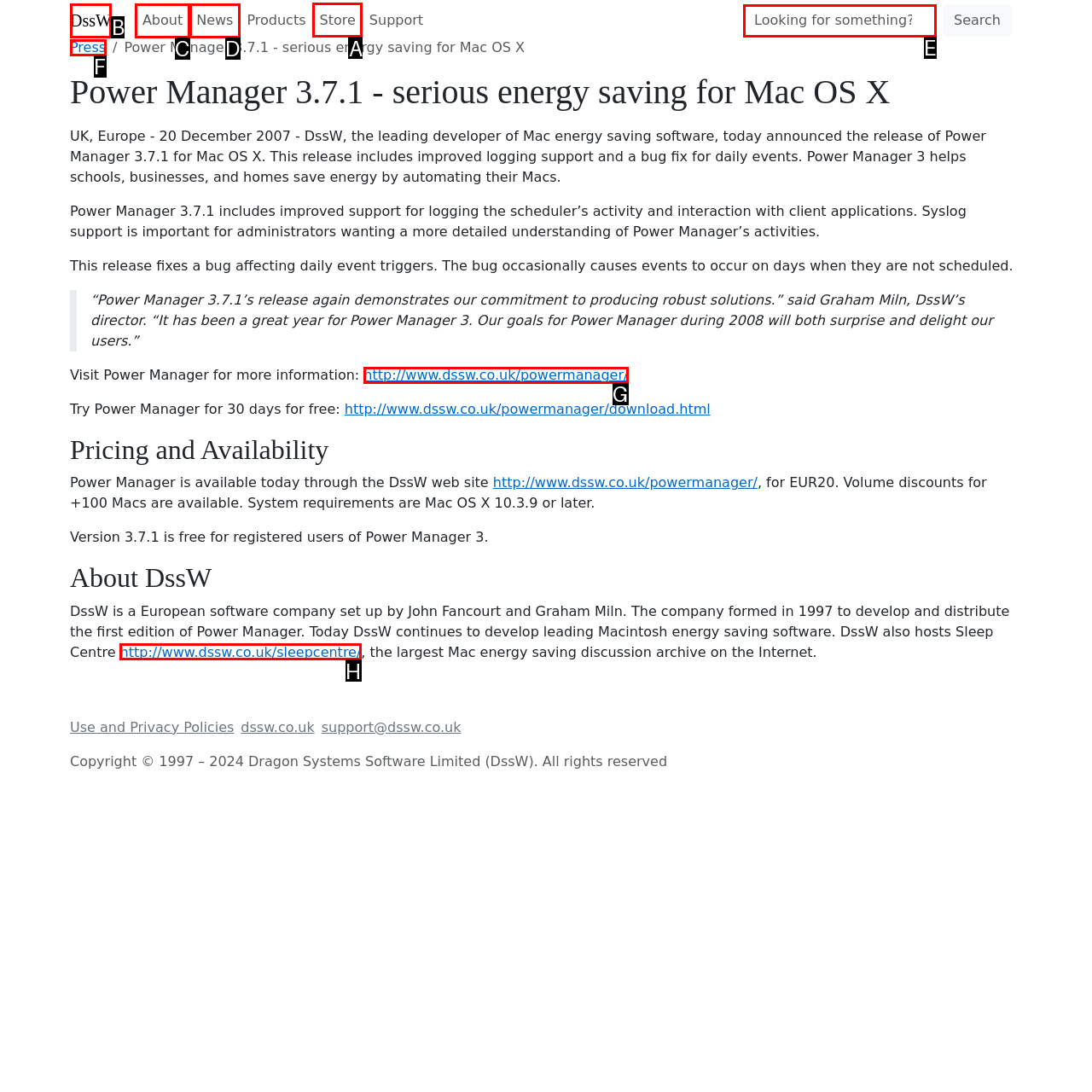Indicate the UI element to click to perform the task: Go to the store. Reply with the letter corresponding to the chosen element.

A